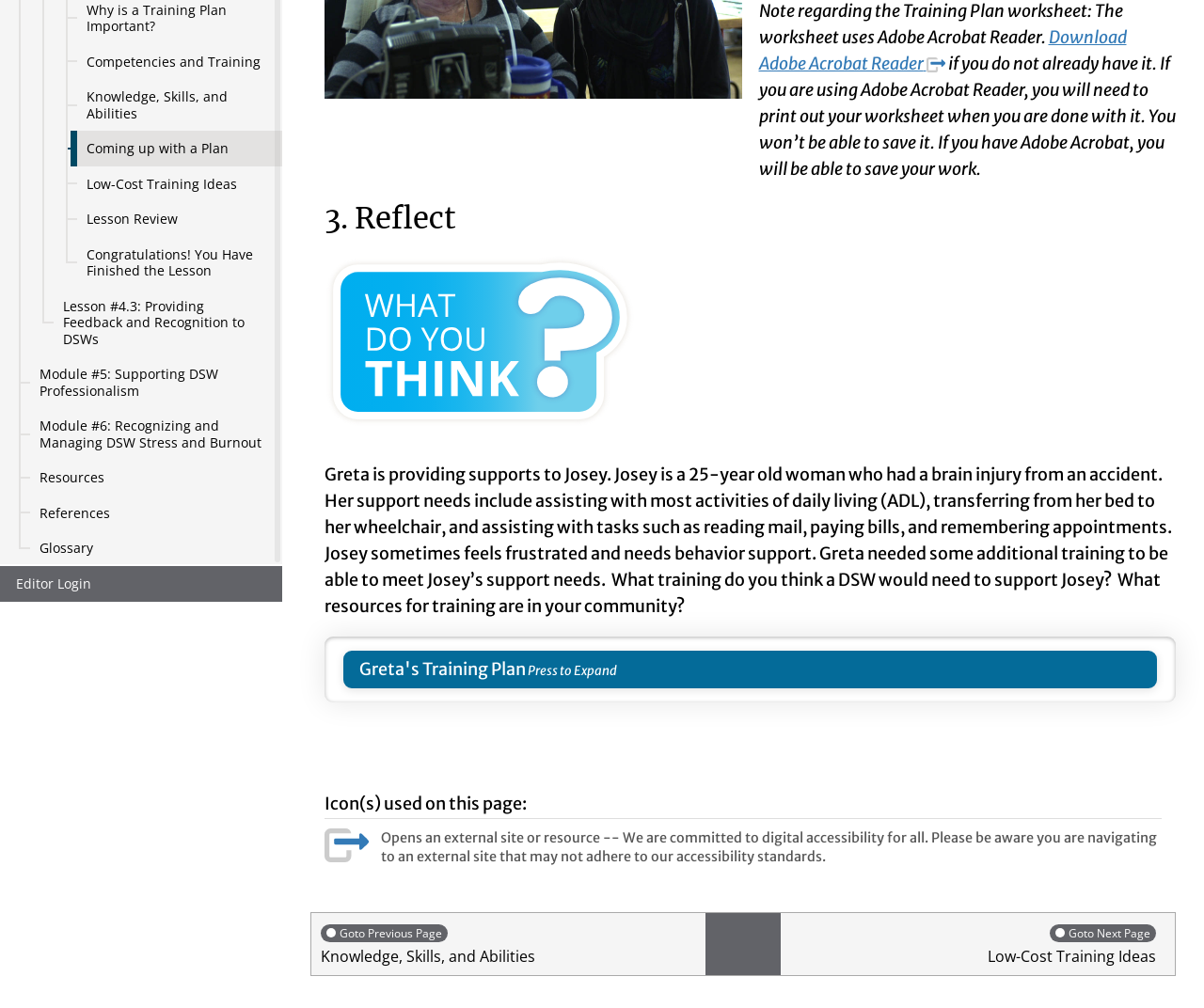Locate the bounding box coordinates for the element described below: "Knowledge, Skills, and Abilities". The coordinates must be four float values between 0 and 1, formatted as [left, top, right, bottom].

[0.059, 0.078, 0.234, 0.13]